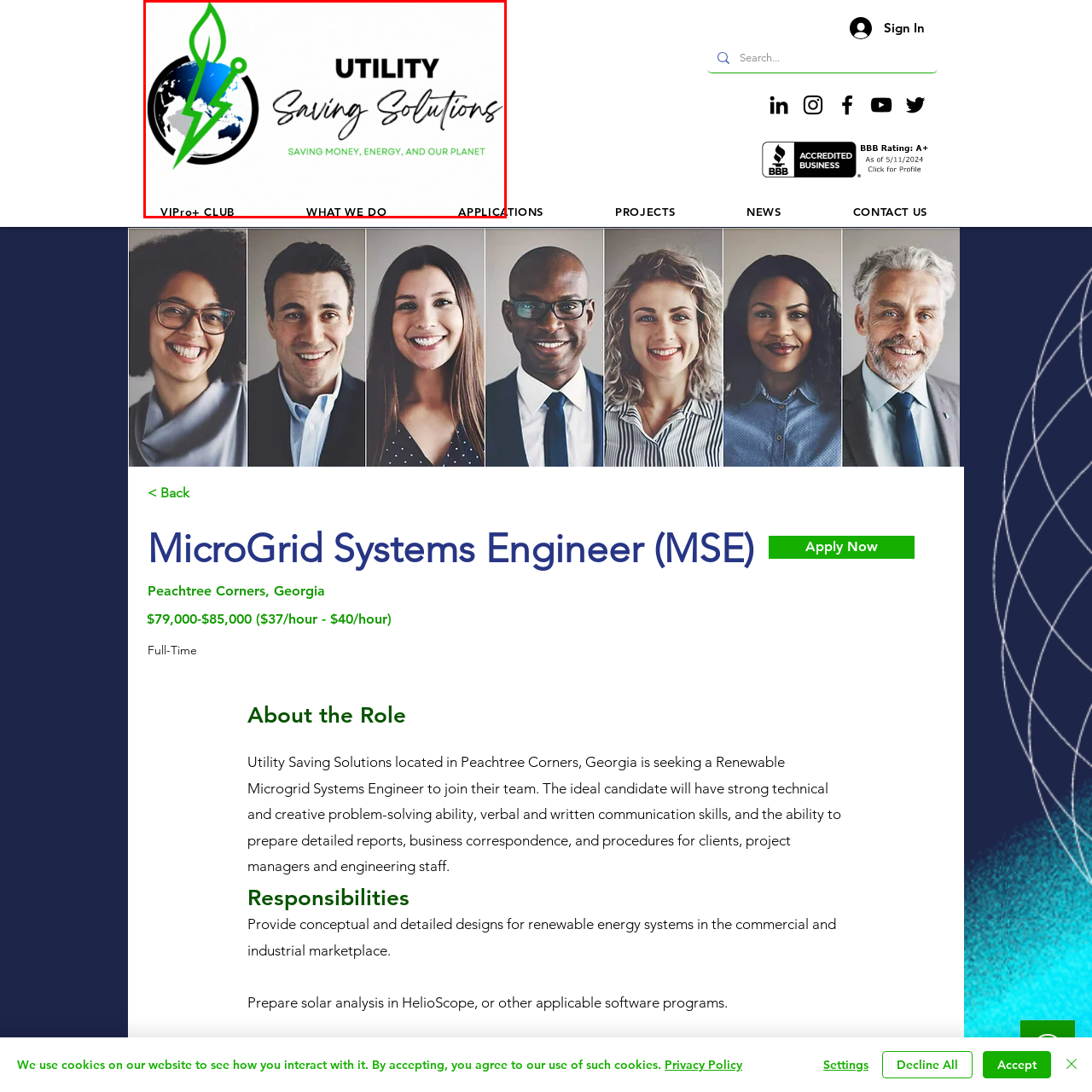Look closely at the image highlighted in red, What is the tagline of the organization? 
Respond with a single word or phrase.

Saving Money, Energy, and Our Planet